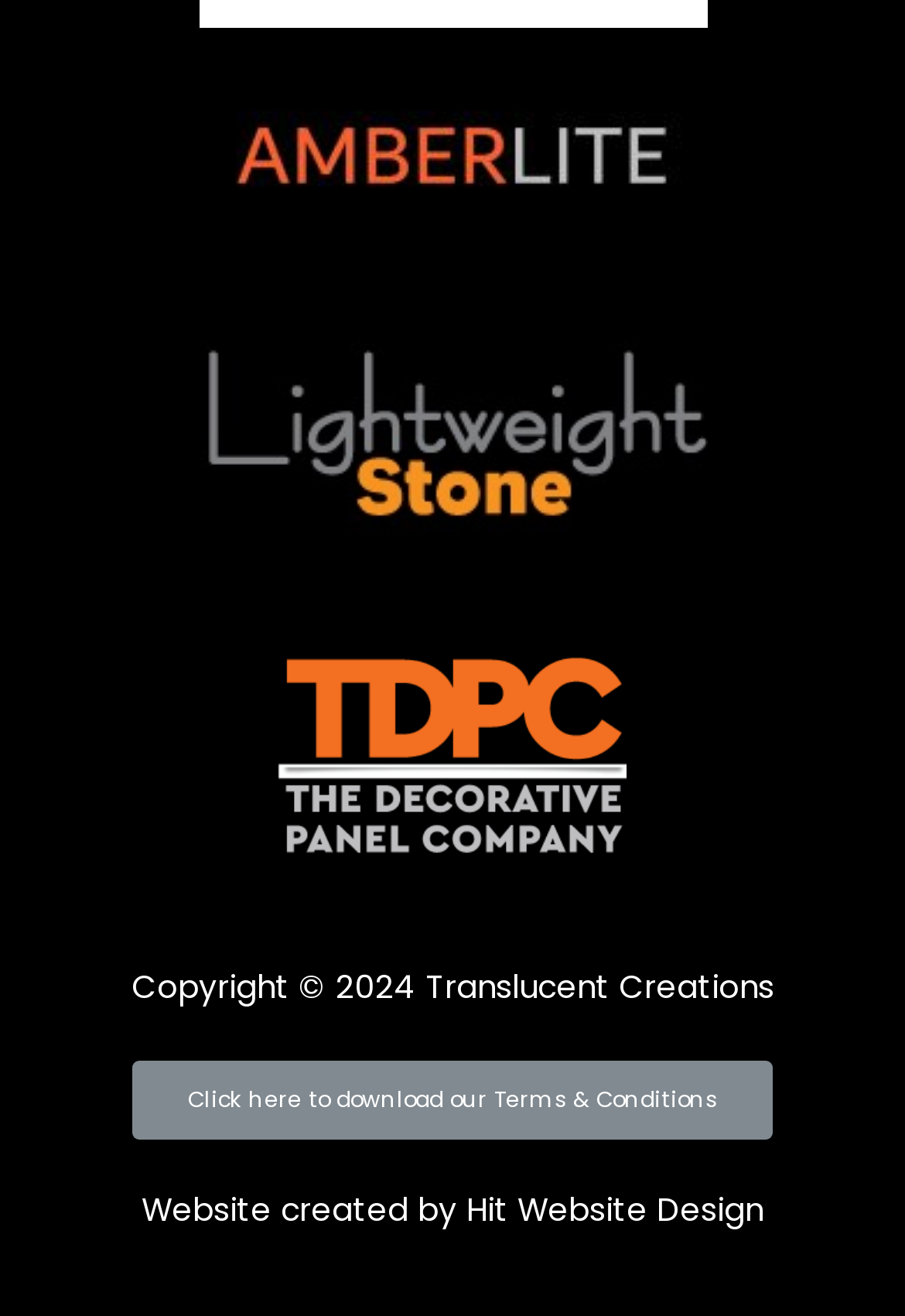What is the logo of the website?
Based on the screenshot, answer the question with a single word or phrase.

lightweightstone logo